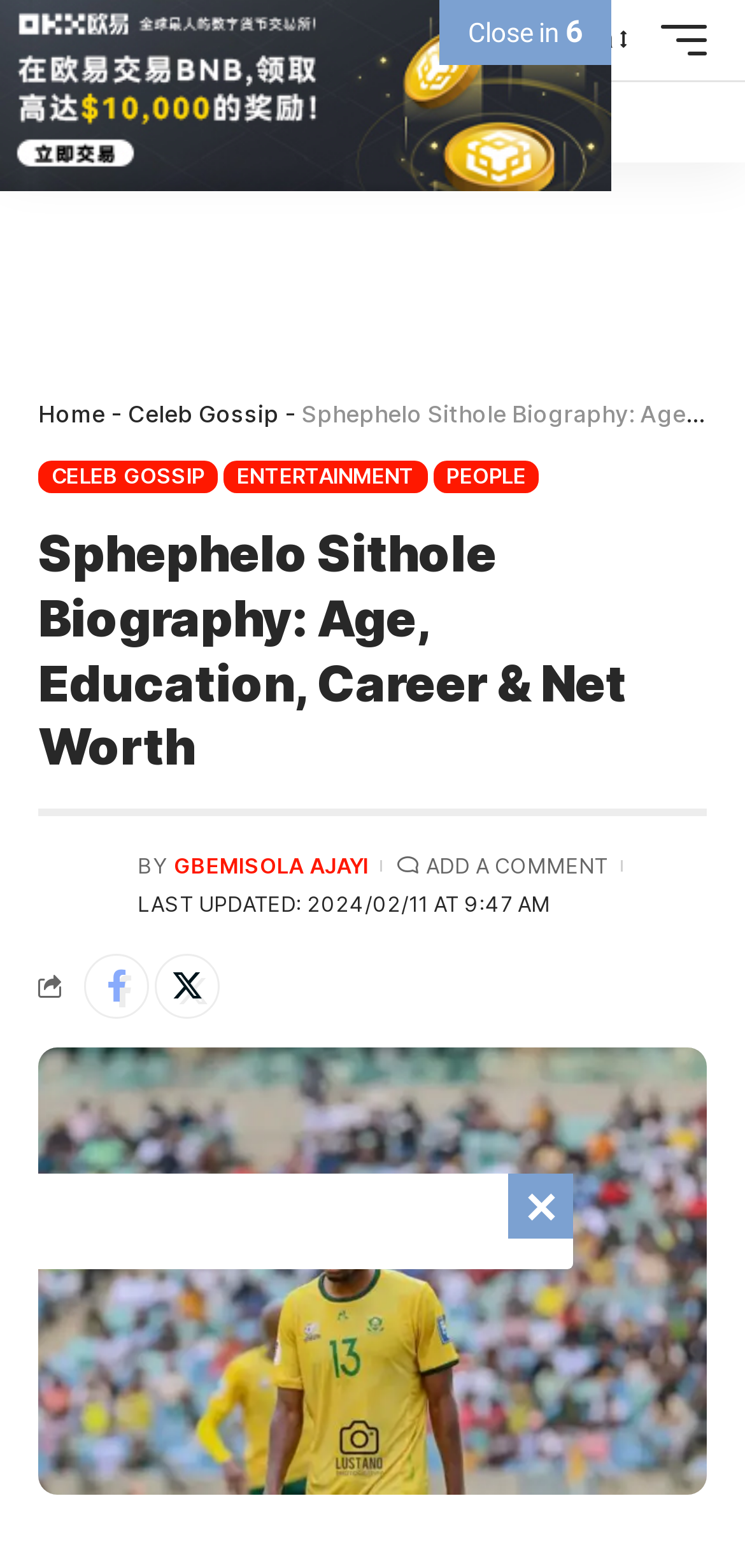What is the last updated time of the article?
Could you give a comprehensive explanation in response to this question?

The last updated time is mentioned in the static text 'LAST UPDATED: 2024/02/11 AT 9:47 AM'.